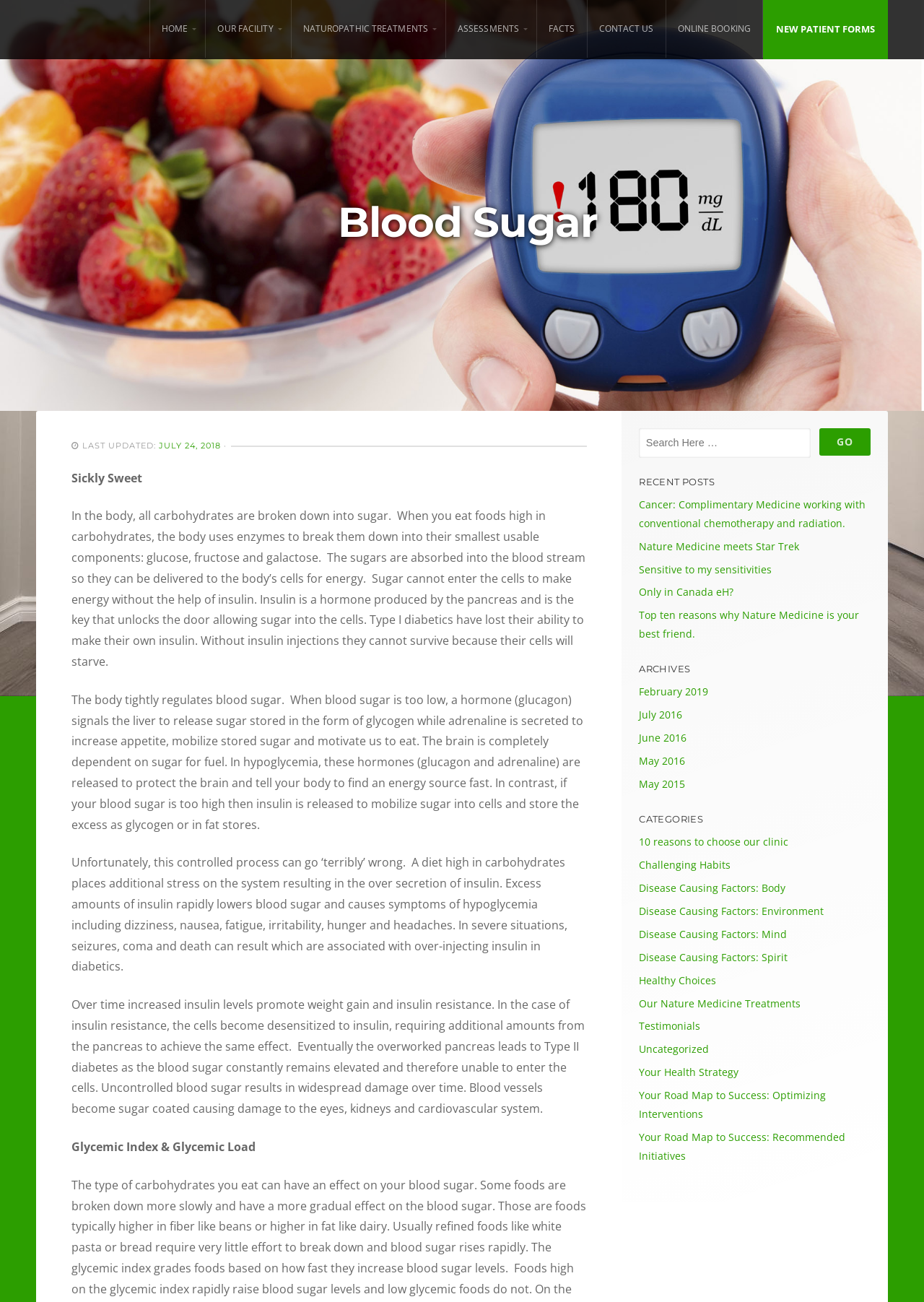Please mark the clickable region by giving the bounding box coordinates needed to complete this instruction: "Click on the BLOG link".

None